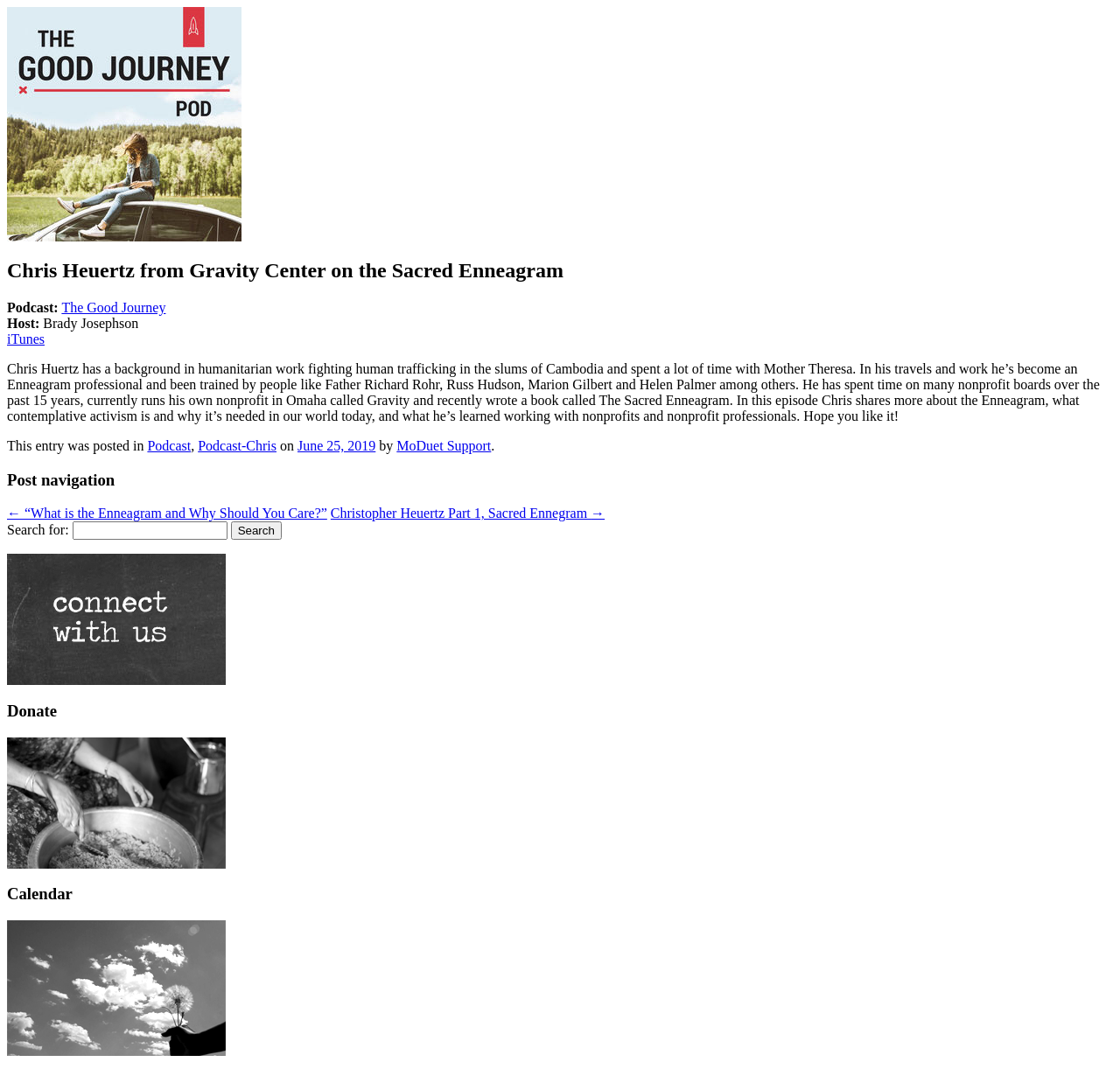Please determine the main heading text of this webpage.

Chris Heuertz from Gravity Center on the Sacred Enneagram